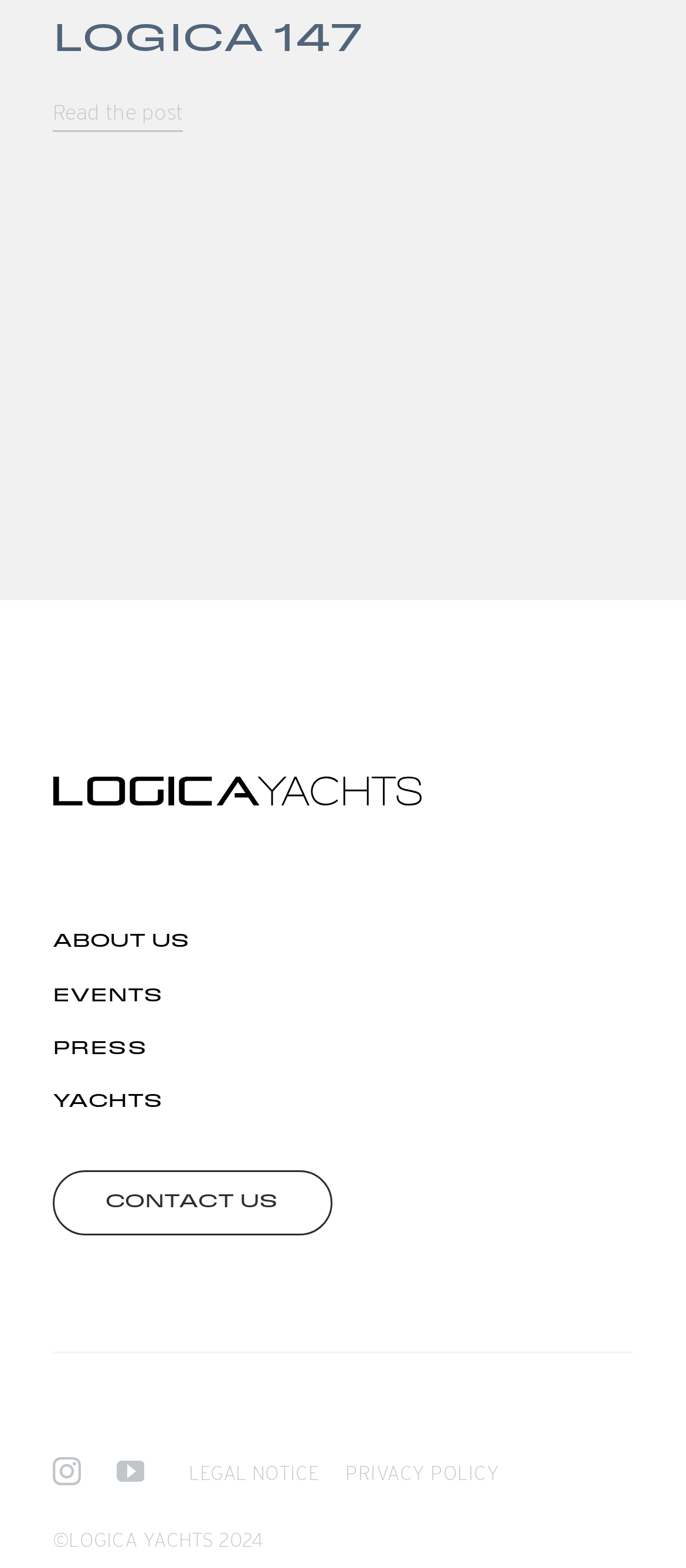Find the bounding box coordinates for the area that must be clicked to perform this action: "View LEGAL NOTICE".

[0.276, 0.931, 0.465, 0.949]